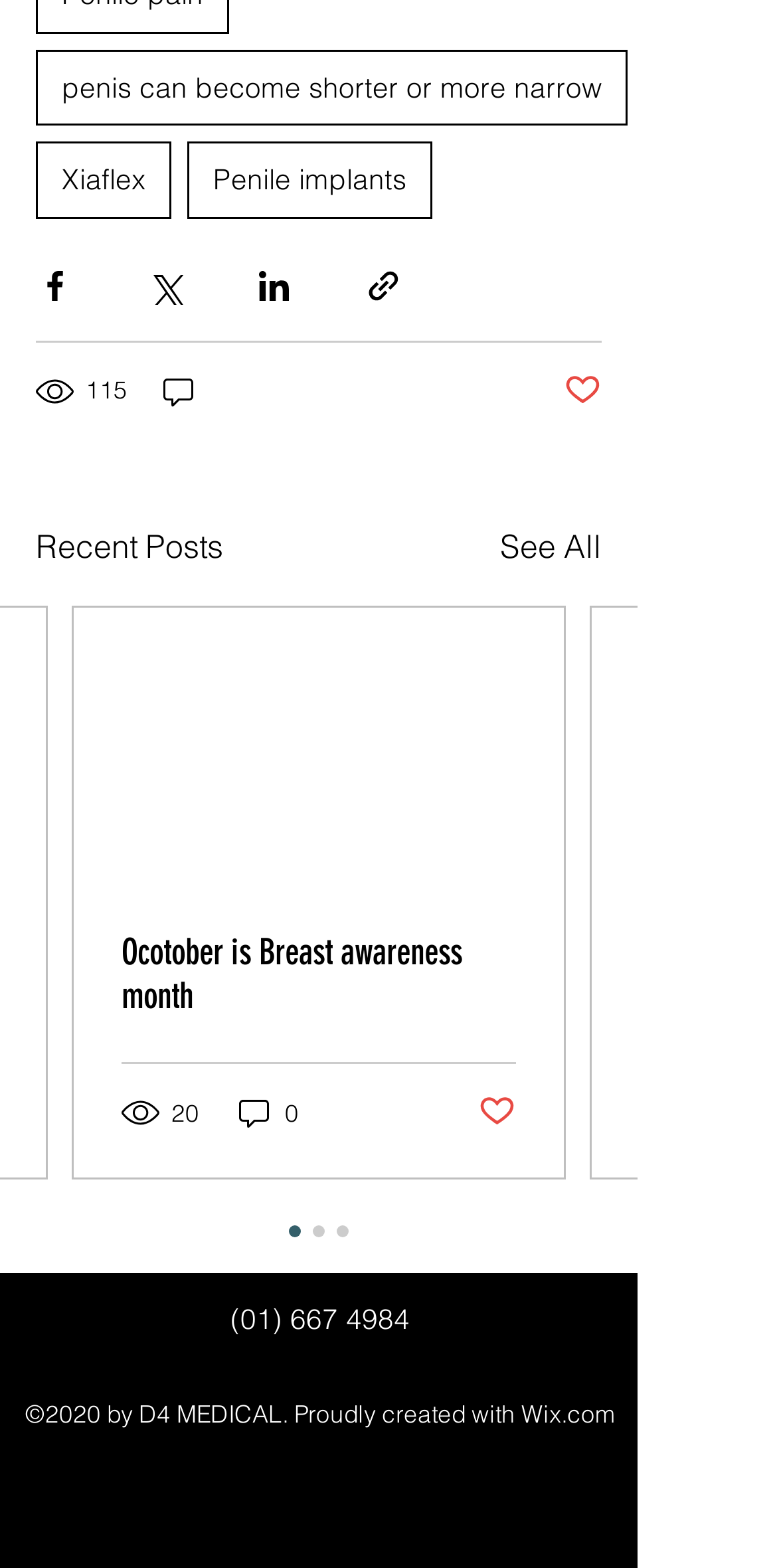Could you highlight the region that needs to be clicked to execute the instruction: "Call the phone number (01) 667 4984"?

[0.296, 0.83, 0.527, 0.853]